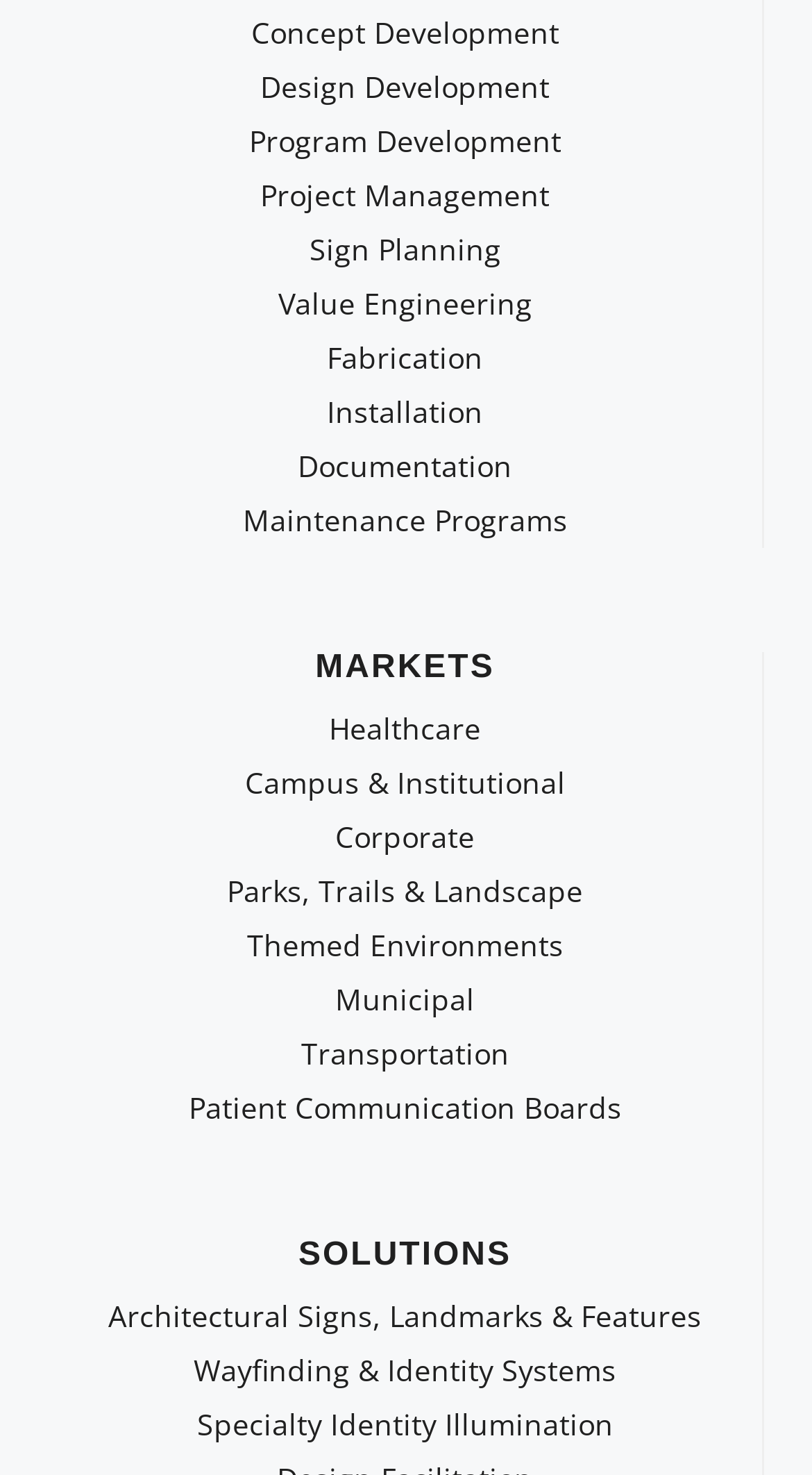How many markets are listed on the webpage?
Refer to the image and give a detailed answer to the query.

The webpage lists 9 markets, including Healthcare, Campus & Institutional, Corporate, and others, which can be determined by counting the number of links under the 'MARKETS' heading.